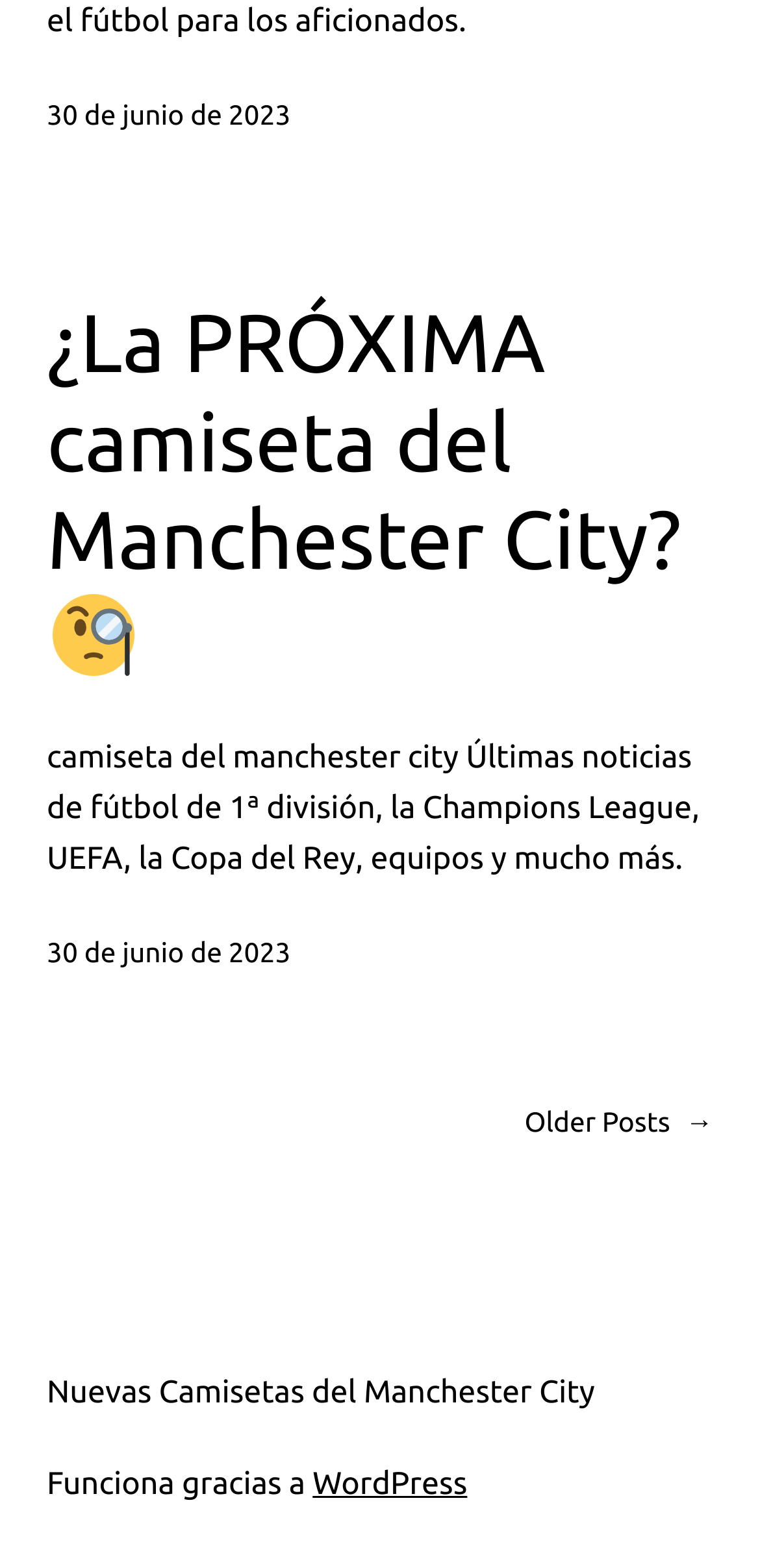Look at the image and give a detailed response to the following question: What is the image in the heading?

The image in the heading is an emoji, specifically '🧐', which is used to add a visual element to the heading and make it more attention-grabbing.